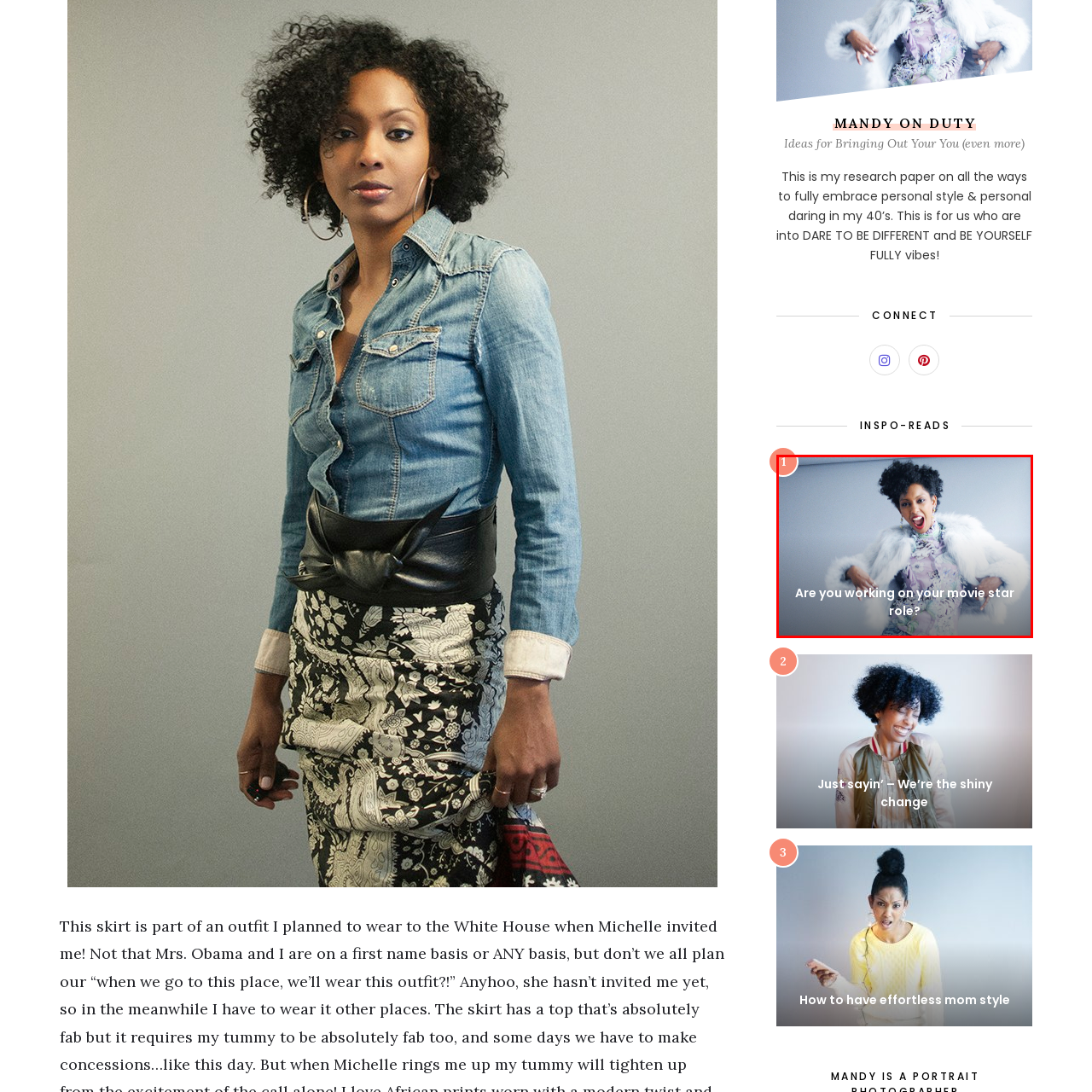Look at the section of the image marked by the red box and offer an in-depth answer to the next question considering the visual cues: What is the background lighting like?

The background of the image is softly lit, creating a dramatic yet inviting atmosphere that complements the woman's confident and glamorous pose.